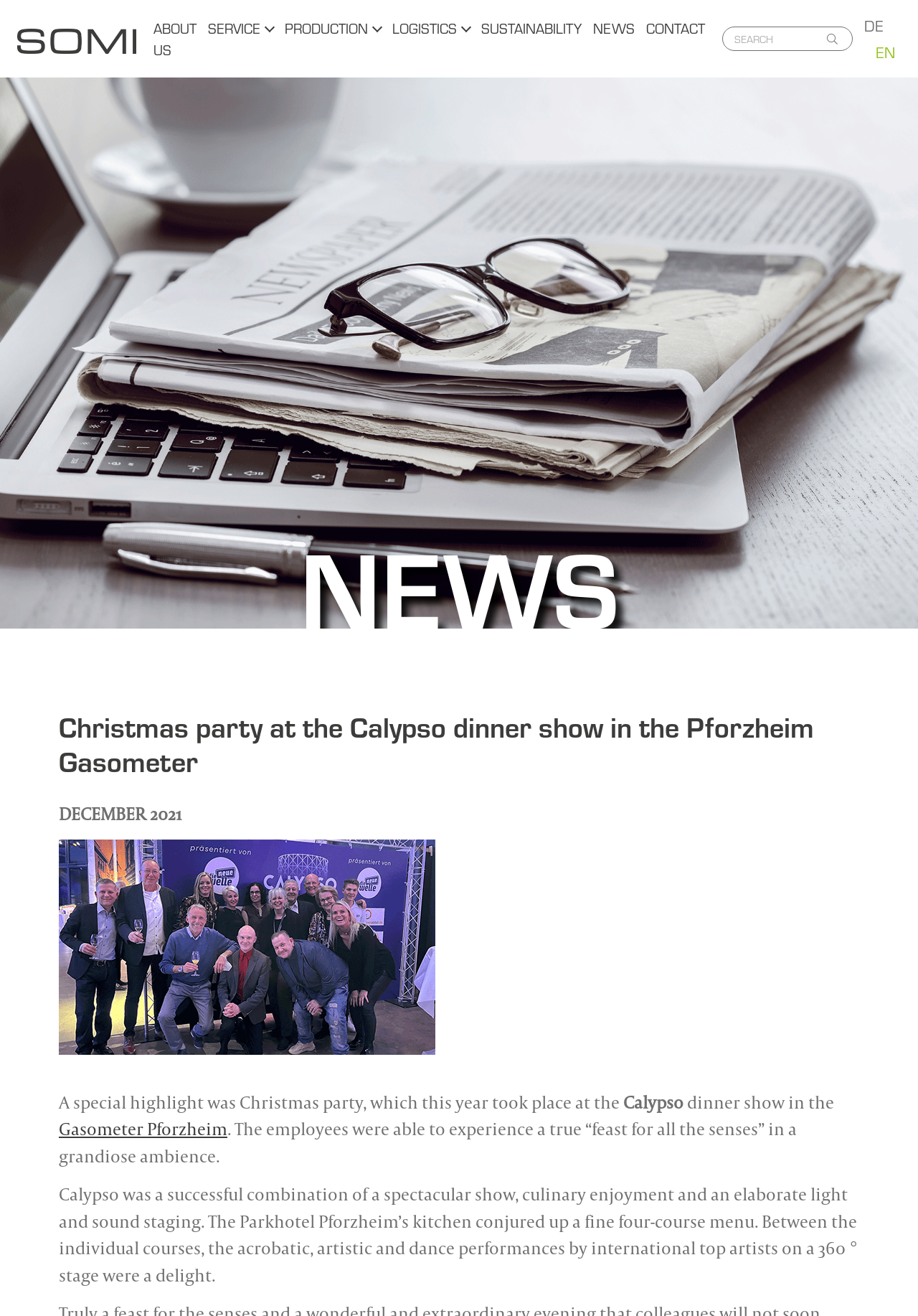Determine the bounding box coordinates of the region that needs to be clicked to achieve the task: "View news".

[0.64, 0.009, 0.698, 0.034]